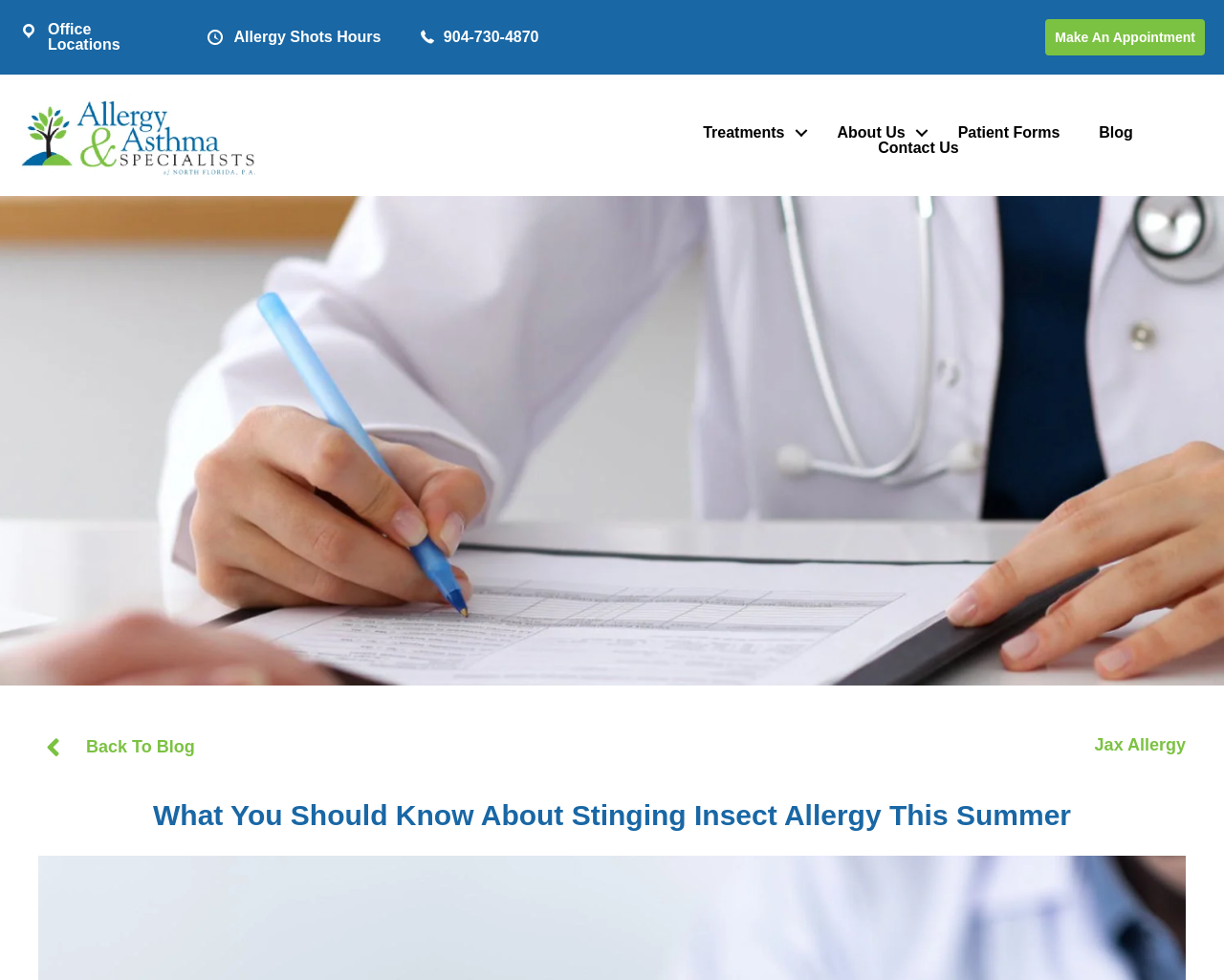Use a single word or phrase to answer the question:
What is the name of the allergy clinic?

Jax Allergy